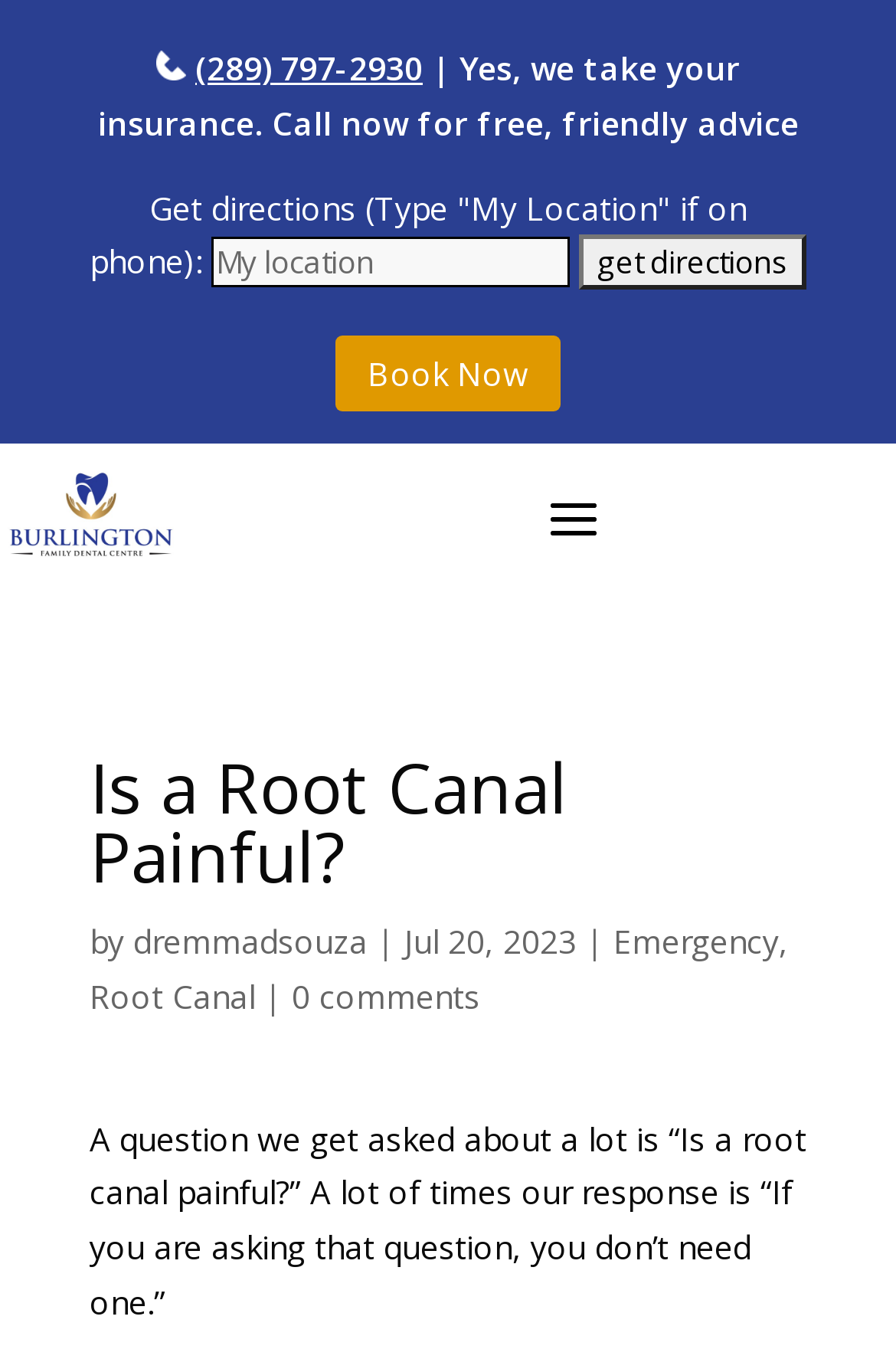Produce an elaborate caption capturing the essence of the webpage.

The webpage is about Burlington Family Dental Centre, specifically discussing the topic "Is a root canal painful?" At the top, there is a phone number "(289) 797-2930" and a promotional text "Yes, we take your insurance. Call now for free, friendly advice". 

Below the promotional text, there is a section for getting directions, which includes a text box to input a location, a "My location" option, and a "get directions" button. 

To the right of the direction section, there is a "Book Now" button. On the left side of the page, there is a link to an unknown page. 

The main content of the webpage starts with a heading "Is a Root Canal Painful?" followed by the author's name "dremmadsouza" and the date "Jul 20, 2023". Below the heading, there are links to related topics "Emergency" and "Root Canal", as well as an indication of "0 comments" on the article. 

The main article starts with a question "Is a root canal painful?" and explains that if you are asking this question, you probably don't need a root canal.